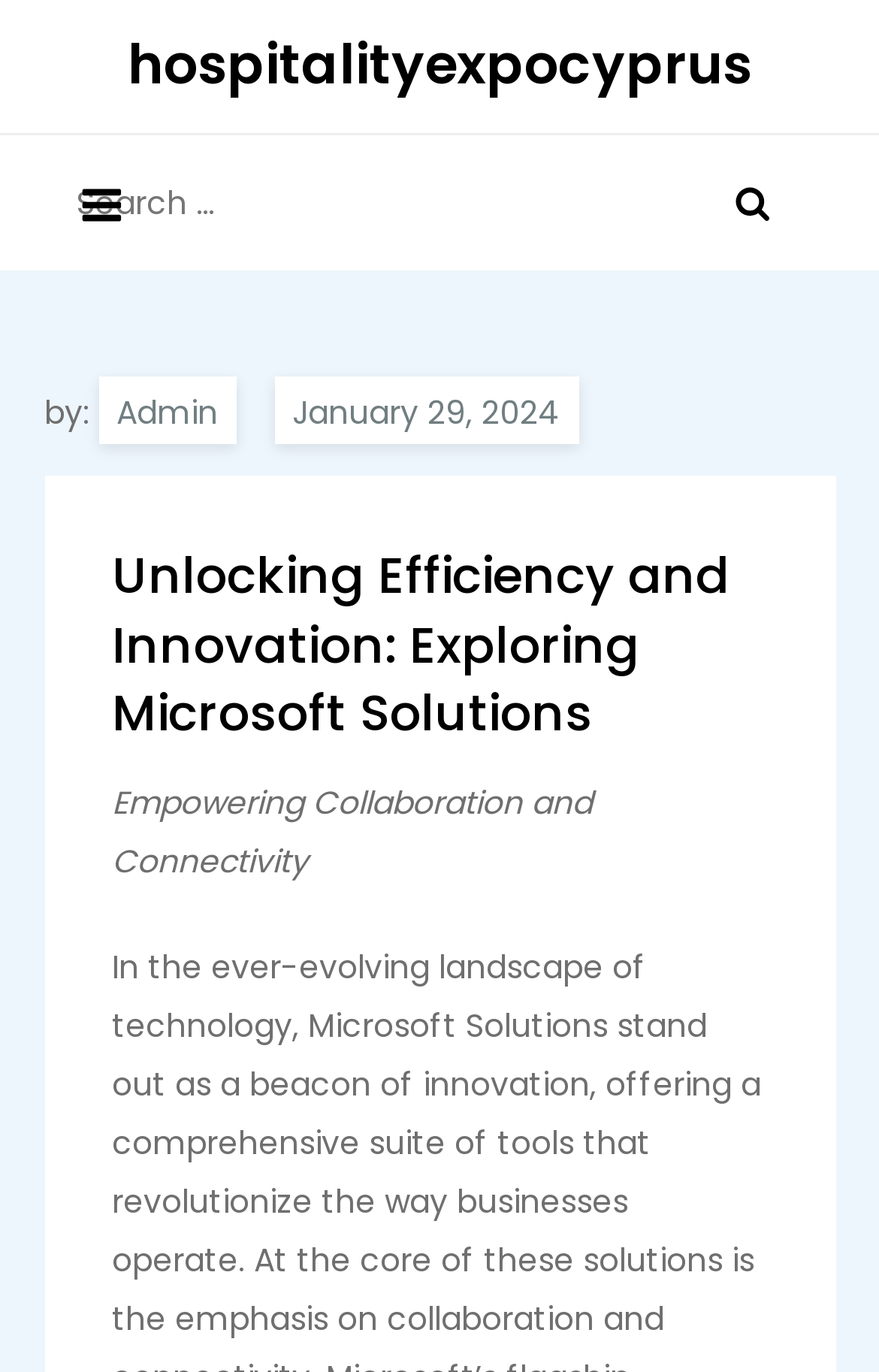What is the function of the 'hospitalityexpocyprus' link?
Refer to the image and provide a one-word or short phrase answer.

Redirect to a related page